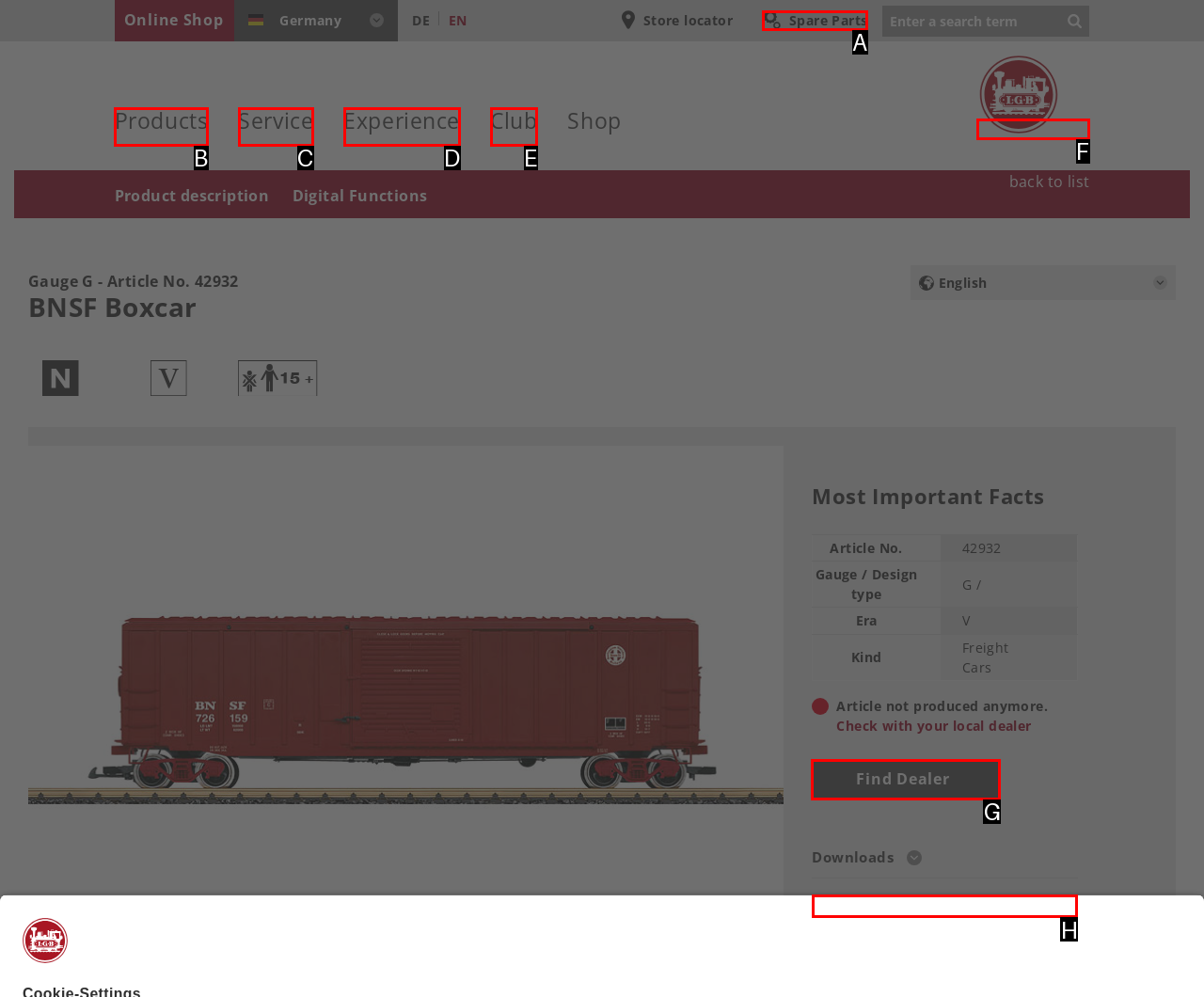Given the task: Find a dealer, tell me which HTML element to click on.
Answer with the letter of the correct option from the given choices.

G